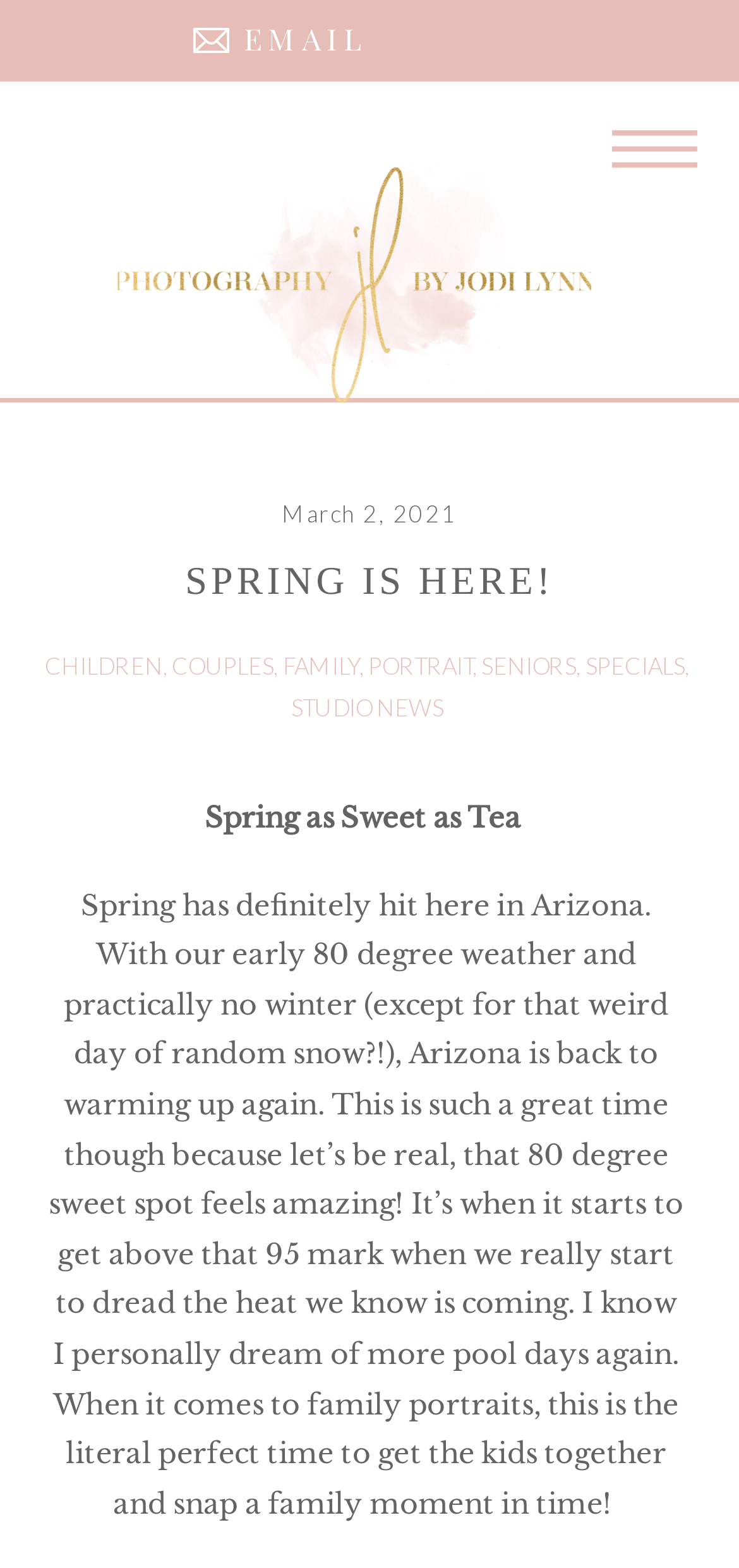Bounding box coordinates are specified in the format (top-left x, top-left y, bottom-right x, bottom-right y). All values are floating point numbers bounded between 0 and 1. Please provide the bounding box coordinate of the region this sentence describes: Spring is Here!

[0.251, 0.356, 0.749, 0.384]